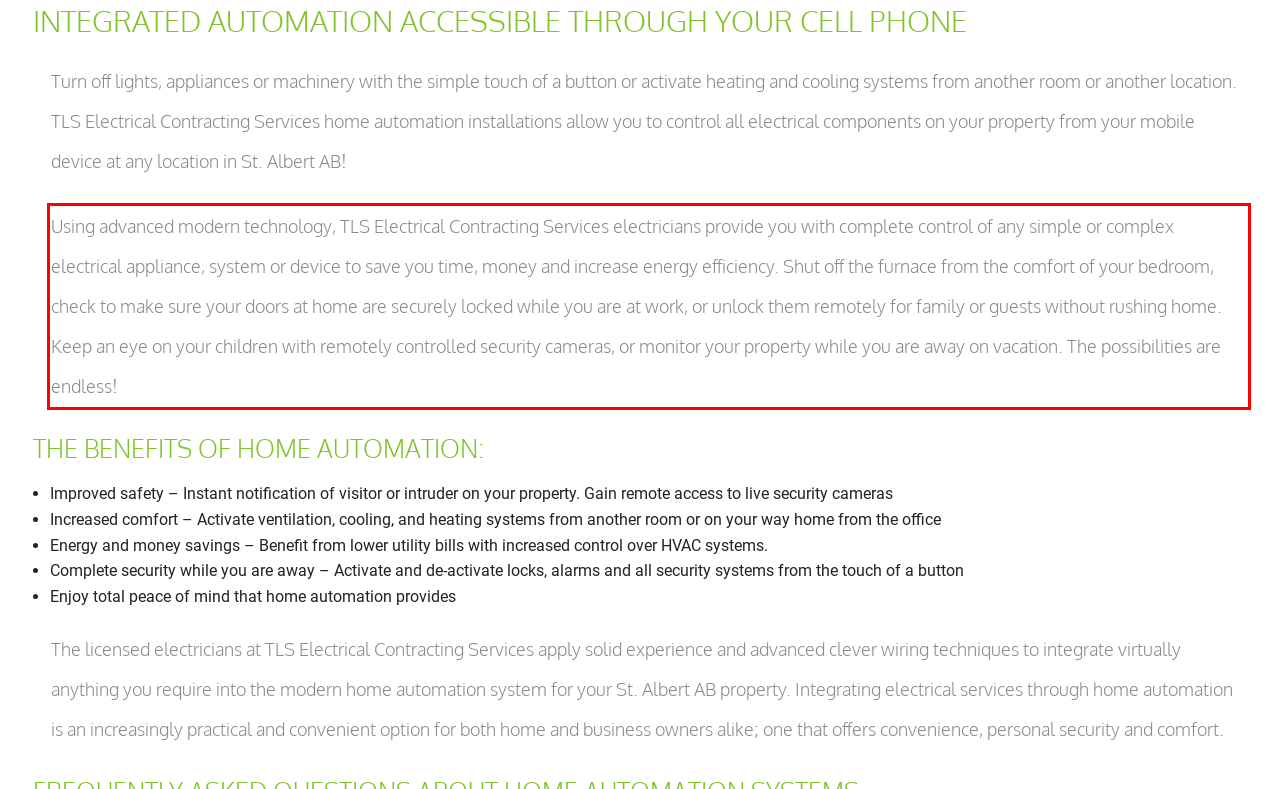View the screenshot of the webpage and identify the UI element surrounded by a red bounding box. Extract the text contained within this red bounding box.

Using advanced modern technology, TLS Electrical Contracting Services electricians provide you with complete control of any simple or complex electrical appliance, system or device to save you time, money and increase energy efficiency. Shut off the furnace from the comfort of your bedroom, check to make sure your doors at home are securely locked while you are at work, or unlock them remotely for family or guests without rushing home. Keep an eye on your children with remotely controlled security cameras, or monitor your property while you are away on vacation. The possibilities are endless!